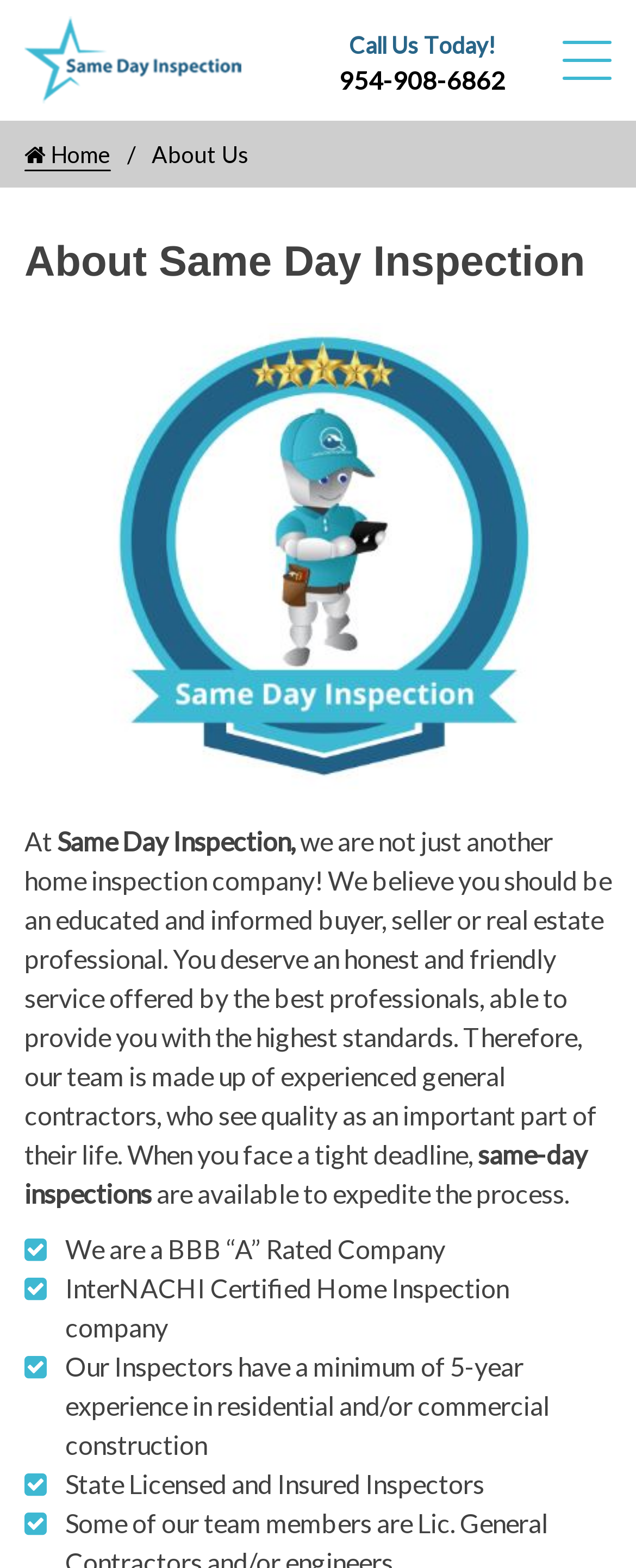Provide a brief response using a word or short phrase to this question:
What is the company's name?

Same Day Inspection